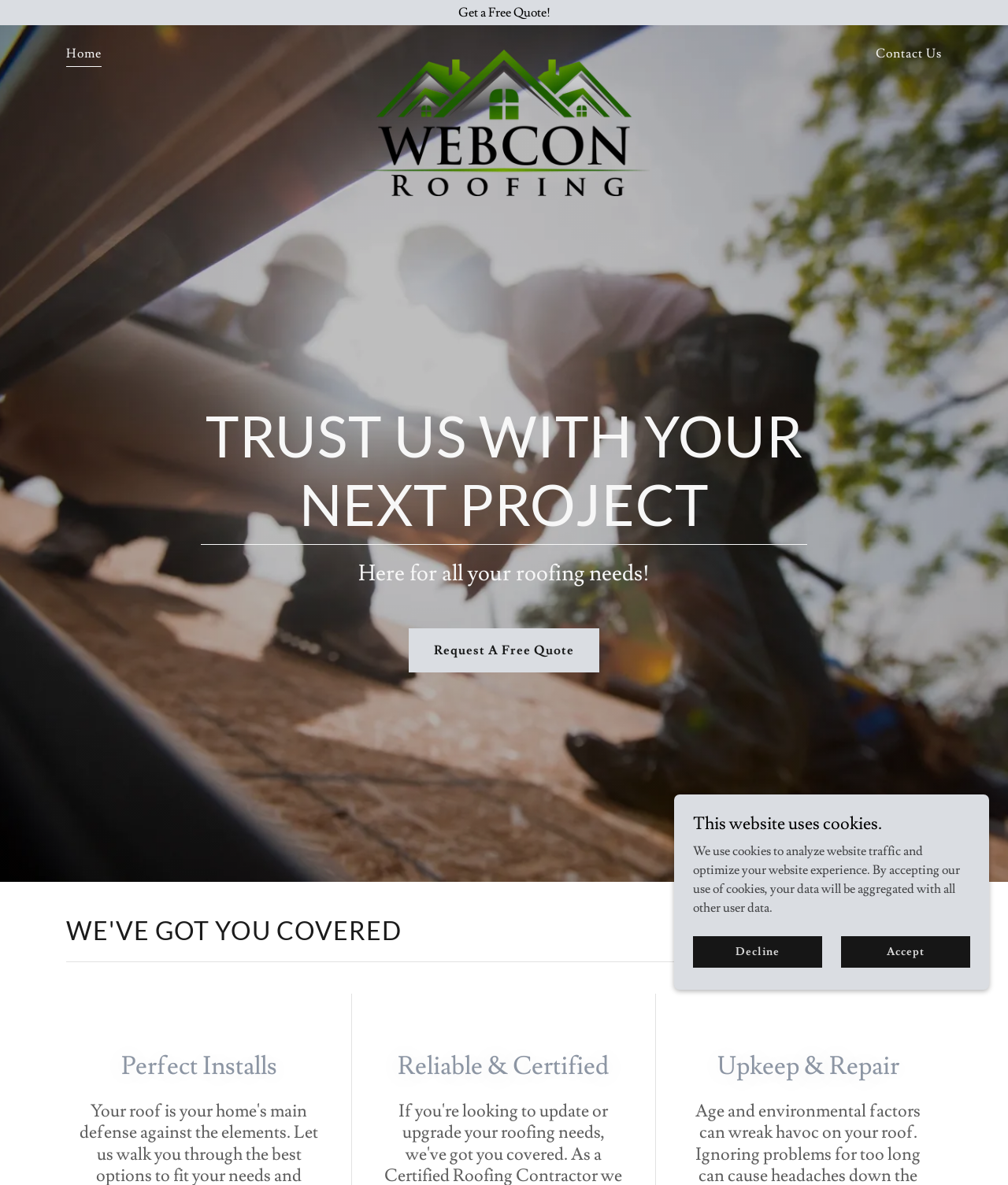How can I get a quote?
Utilize the image to construct a detailed and well-explained answer.

The 'Request A Free Quote' button is prominently displayed on the webpage, indicating that it is the way to get a quote from the company.